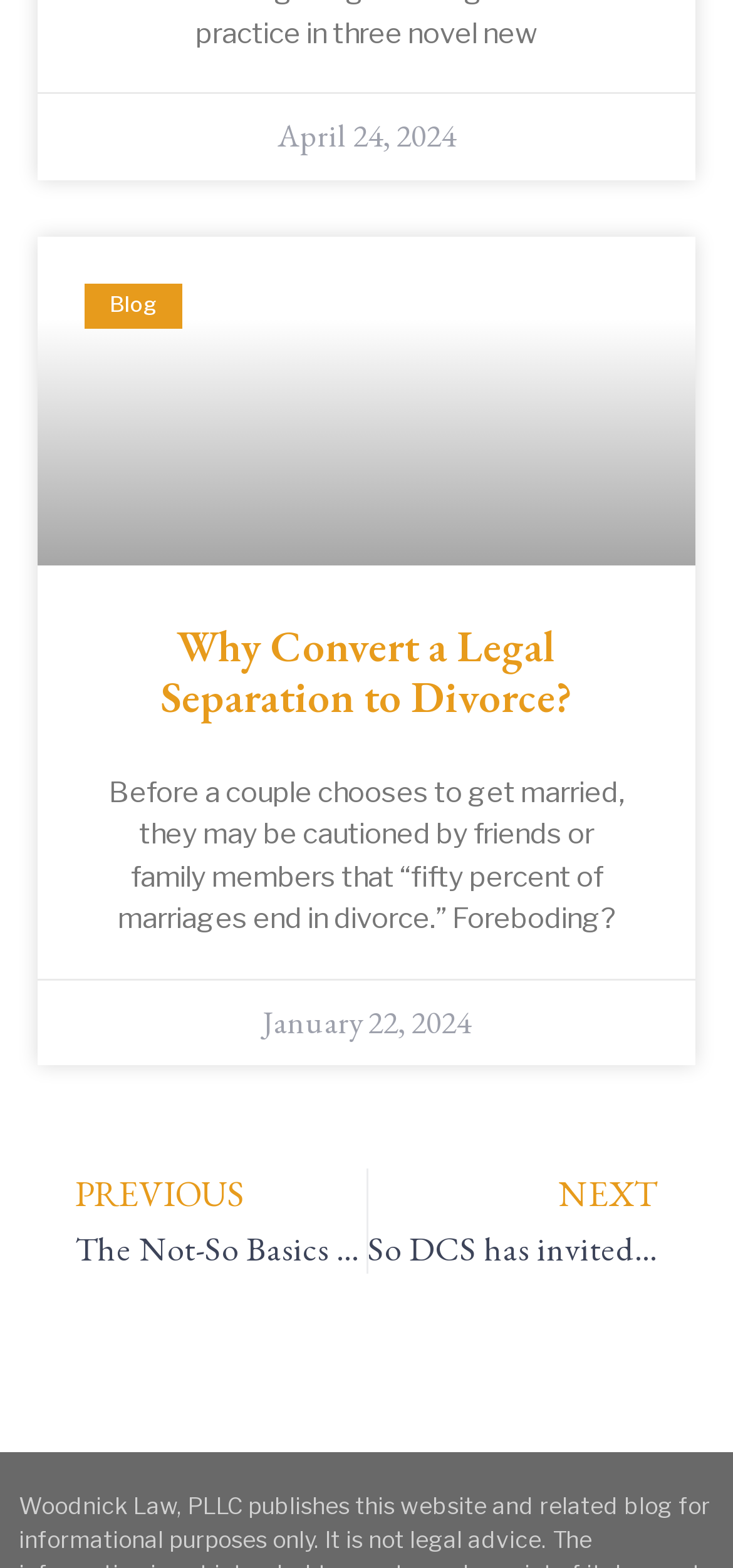Based on the image, provide a detailed and complete answer to the question: 
How many links are there at the bottom of the page?

At the bottom of the page, there are two links, one saying 'Prev PREVIOUS The Not-So Basics of Third-Party Visitation' and another saying 'NEXT So DCS has invited you to a Team Decision-Making Meeting (TDM): Now what? Next'.